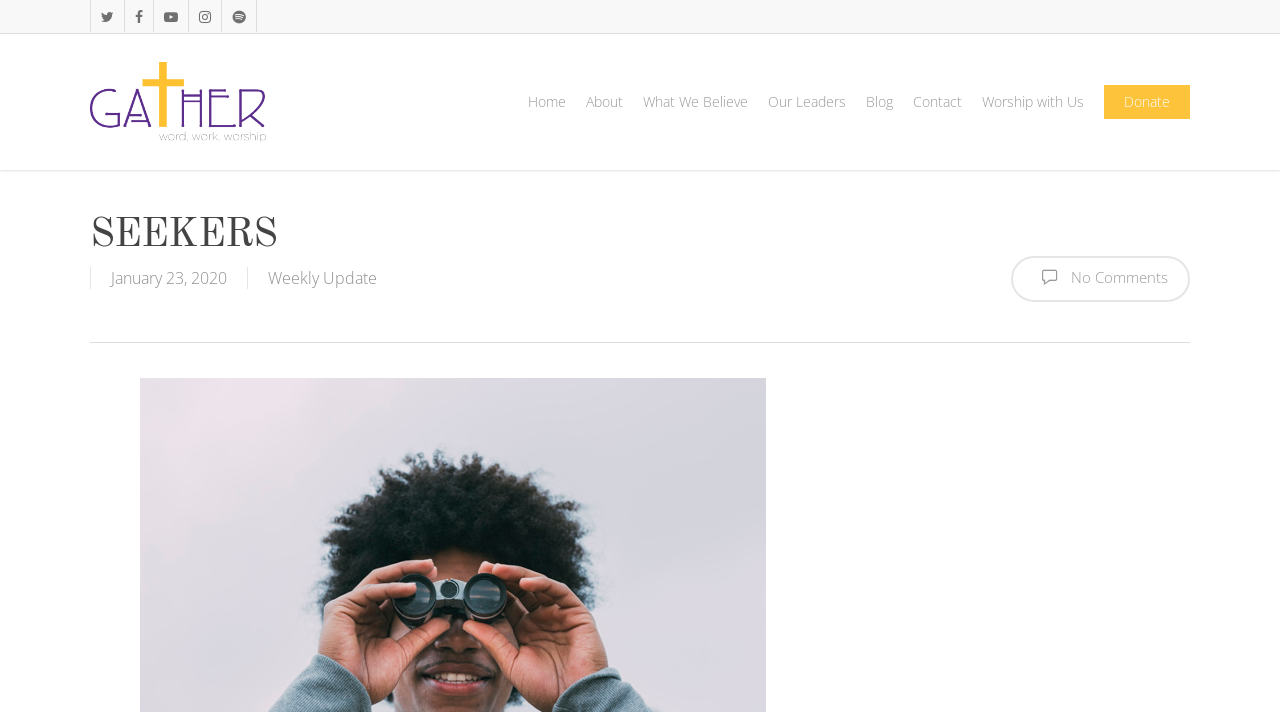Identify the bounding box coordinates of the region that should be clicked to execute the following instruction: "Click the Gather AOP link".

[0.07, 0.087, 0.208, 0.199]